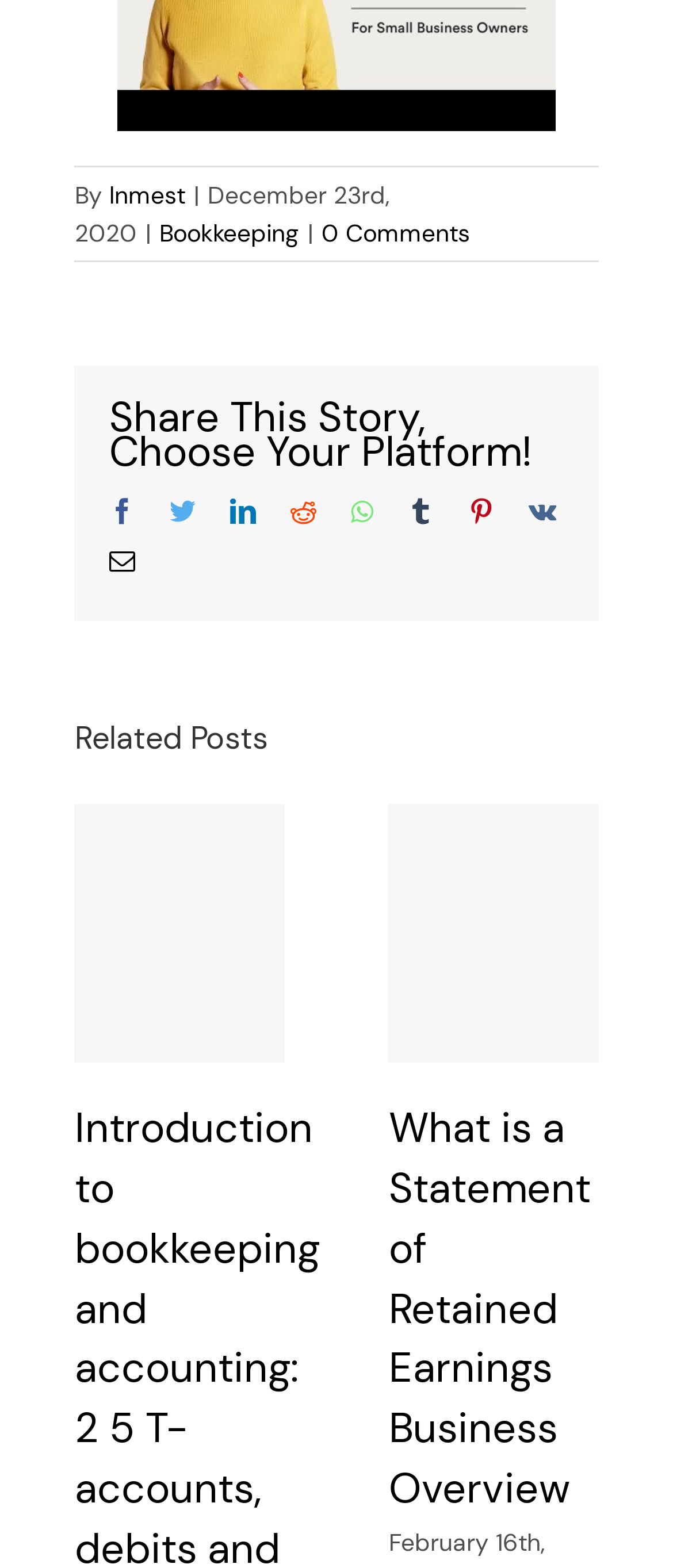What is the date of the current article?
Look at the image and construct a detailed response to the question.

I found the date 'December 23rd, 2020' mentioned in the top section of the webpage, next to the author's name.